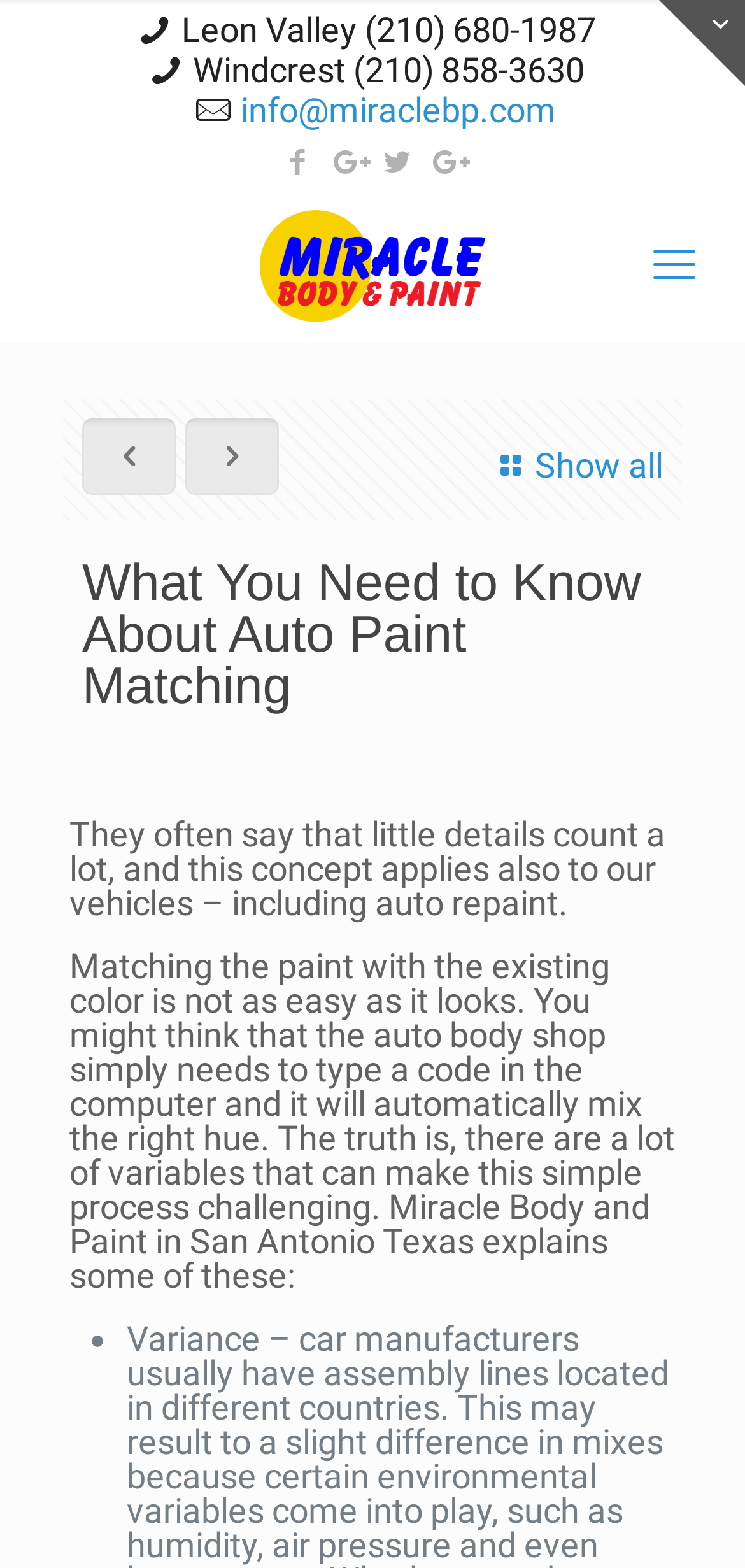Provide the bounding box coordinates of the HTML element this sentence describes: "Windcrest (210) 858-3630". The bounding box coordinates consist of four float numbers between 0 and 1, i.e., [left, top, right, bottom].

[0.259, 0.032, 0.785, 0.057]